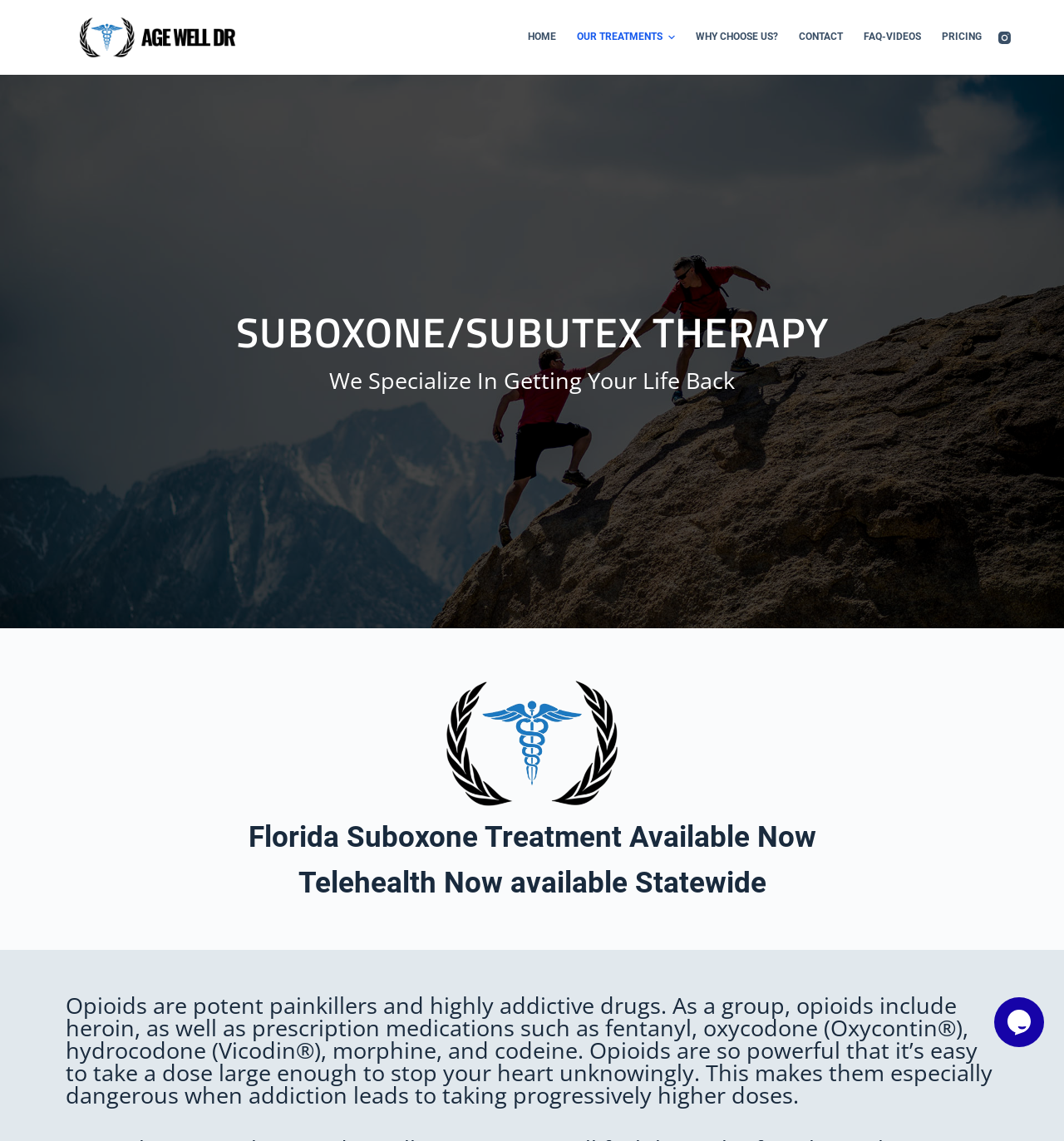Give a succinct answer to this question in a single word or phrase: 
What is the main treatment offered?

Suboxone therapy